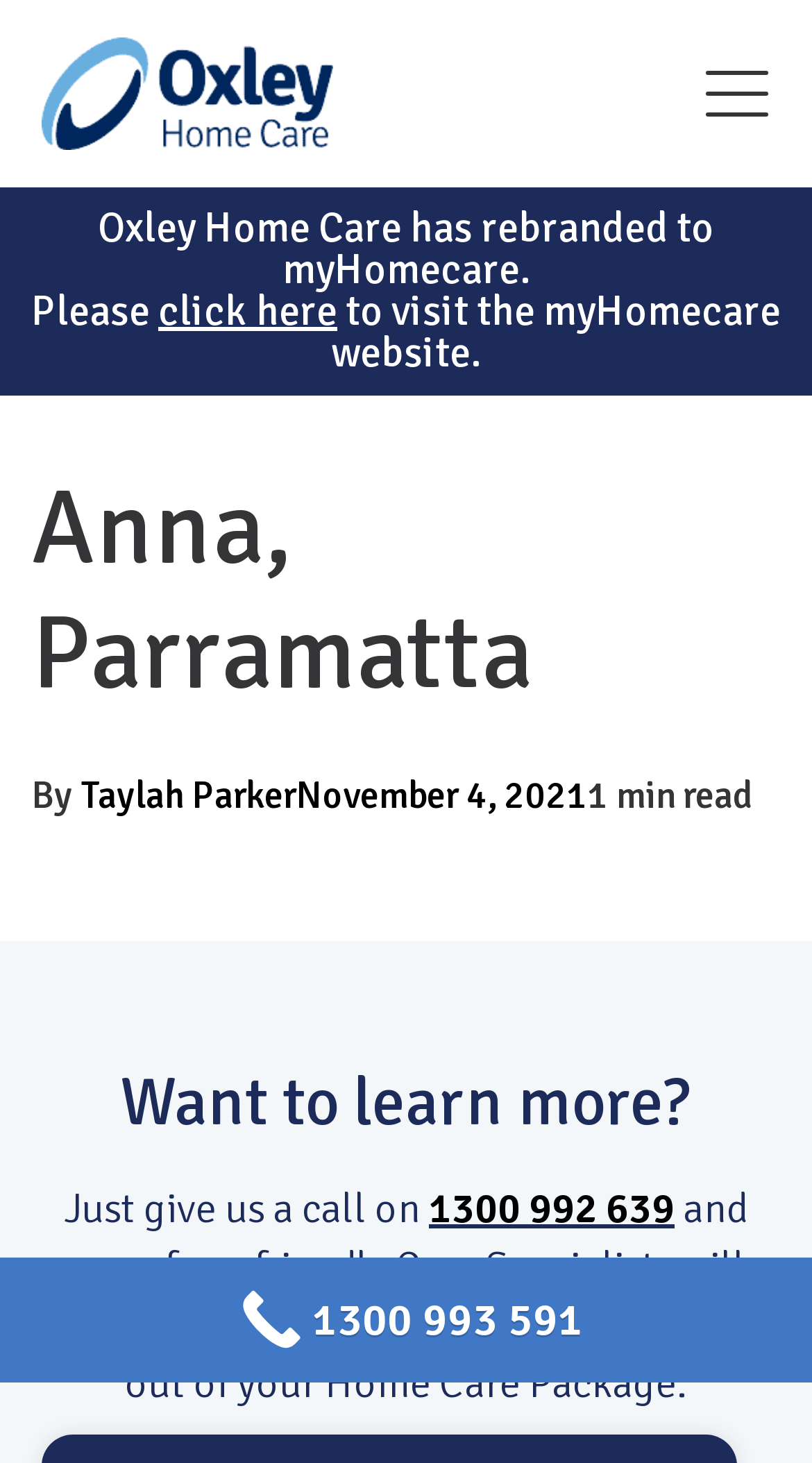Locate the bounding box of the UI element described by: "parent_node: HOME CARE aria-label="Open menu"" in the given webpage screenshot.

[0.867, 0.047, 0.949, 0.081]